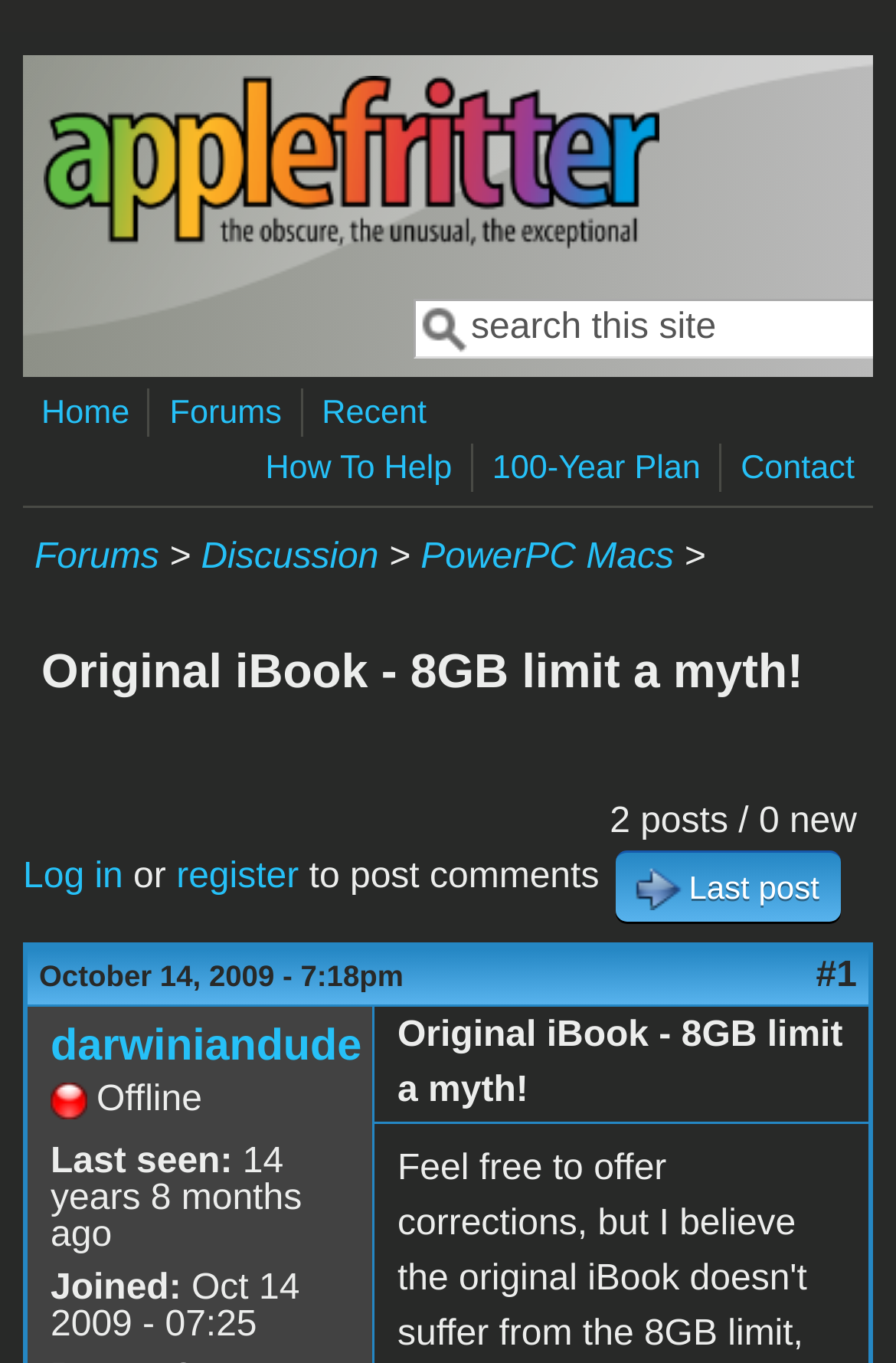What is the username of the user who made the last post?
Based on the image content, provide your answer in one word or a short phrase.

darwiniandude